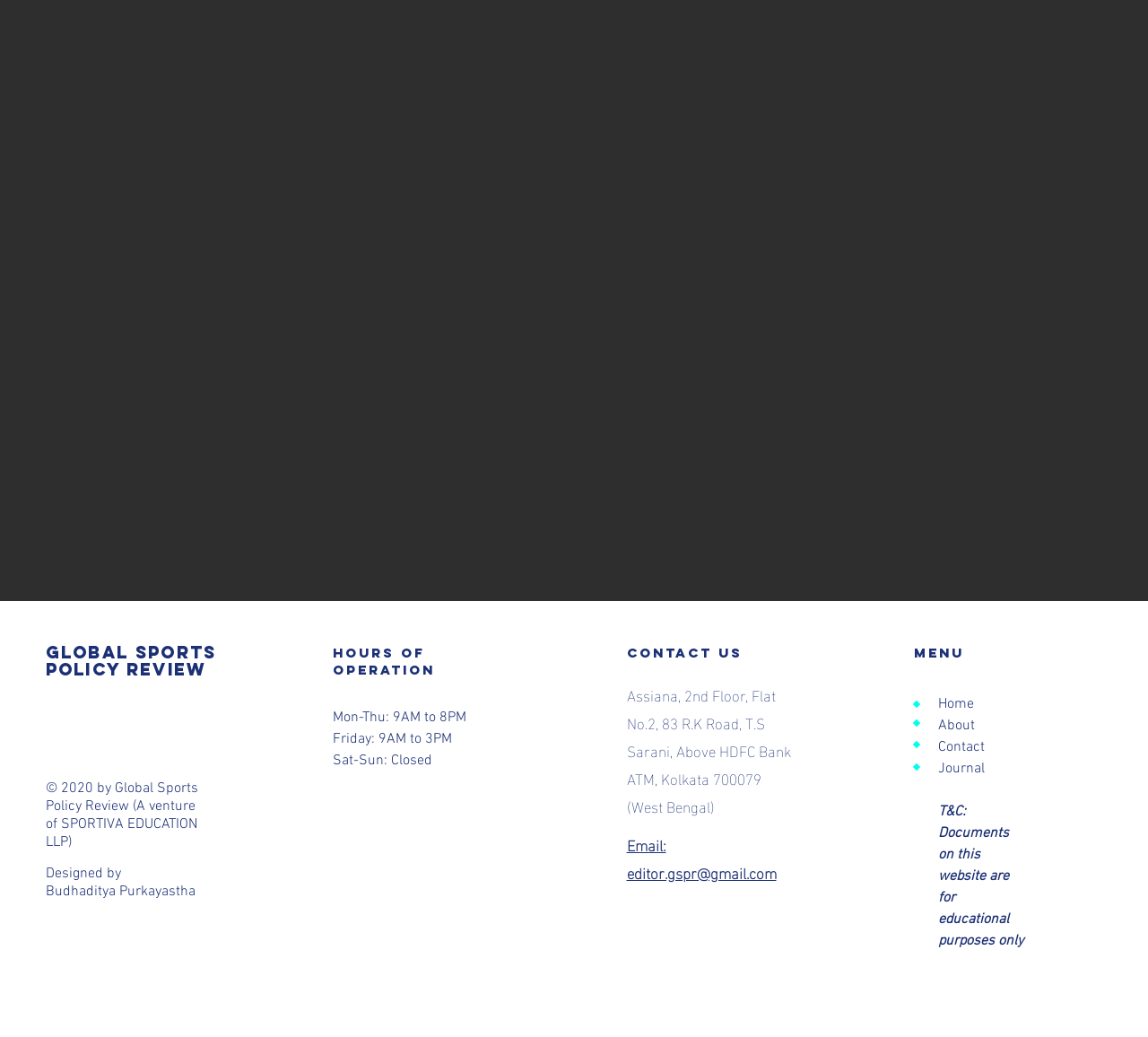Determine the bounding box coordinates of the clickable element to achieve the following action: 'Go to Home page'. Provide the coordinates as four float values between 0 and 1, formatted as [left, top, right, bottom].

[0.817, 0.67, 0.848, 0.688]